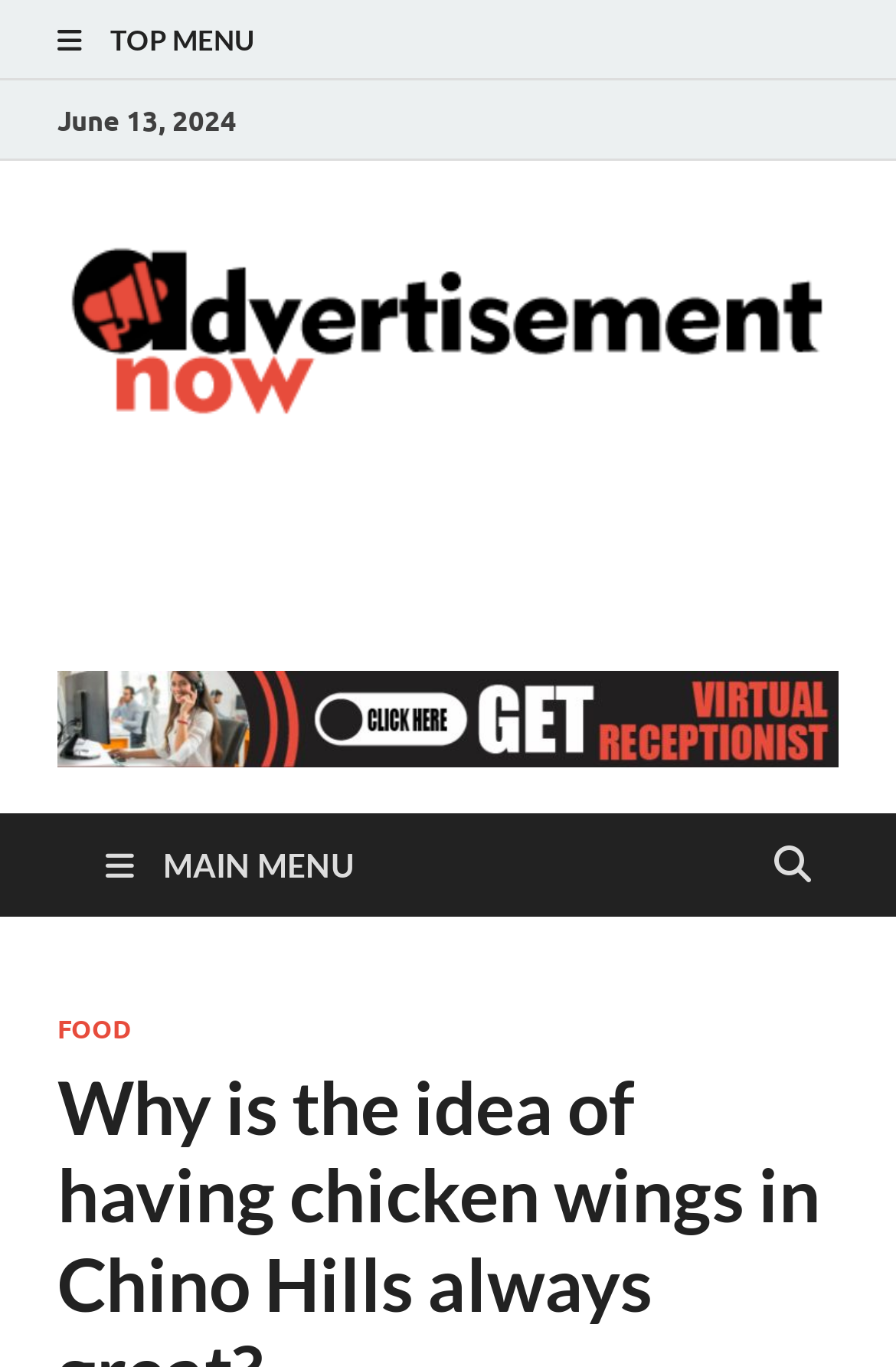What is the date displayed on the webpage?
Provide a well-explained and detailed answer to the question.

The date is displayed on the webpage as a static text element with the bounding box coordinates [0.064, 0.075, 0.264, 0.1], indicating that it is located near the top of the page.